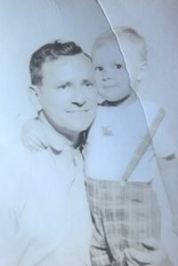What is the tone of the photograph?
Could you give a comprehensive explanation in response to this question?

The caption describes the photograph as having a 'vintage quality' and evoking 'nostalgia and a sense of familial warmth'. This suggests that the tone of the photograph is sentimental and affectionate, capturing a tender moment between the man and the child.